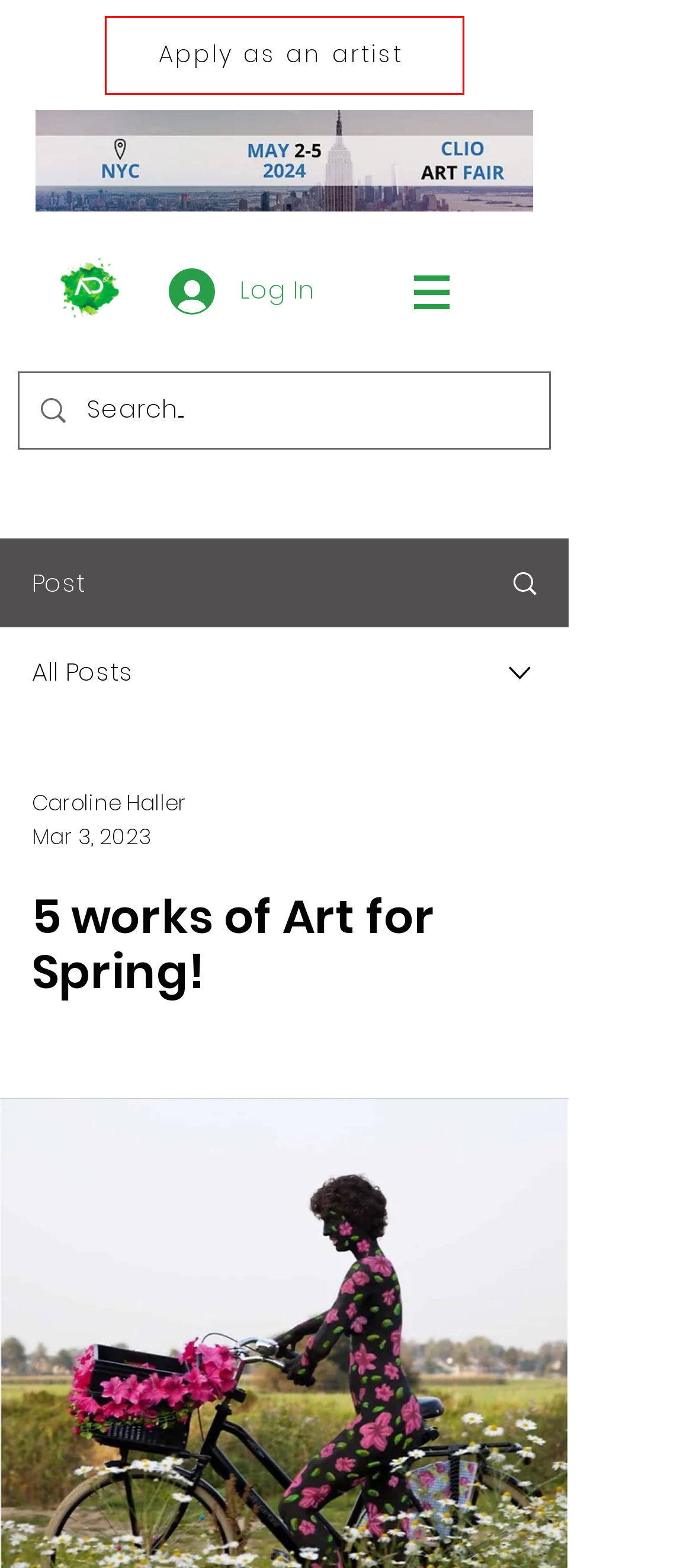You are given a screenshot of a webpage within which there is a red rectangle bounding box. Please choose the best webpage description that matches the new webpage after clicking the selected element in the bounding box. Here are the options:
A. Pu Wei | ArtDealerStreet
B. Art Dealer Street
C. About us | ArtDealerStreet
D. Contact us | ArtDealerStreet
E. spring art | ArtDealerStreet
F. sebastian Rudko | ArtDealerStreet
G. Amit Bar | ArtDealerStreet
H. Artist application | ArtDealerStreet

H